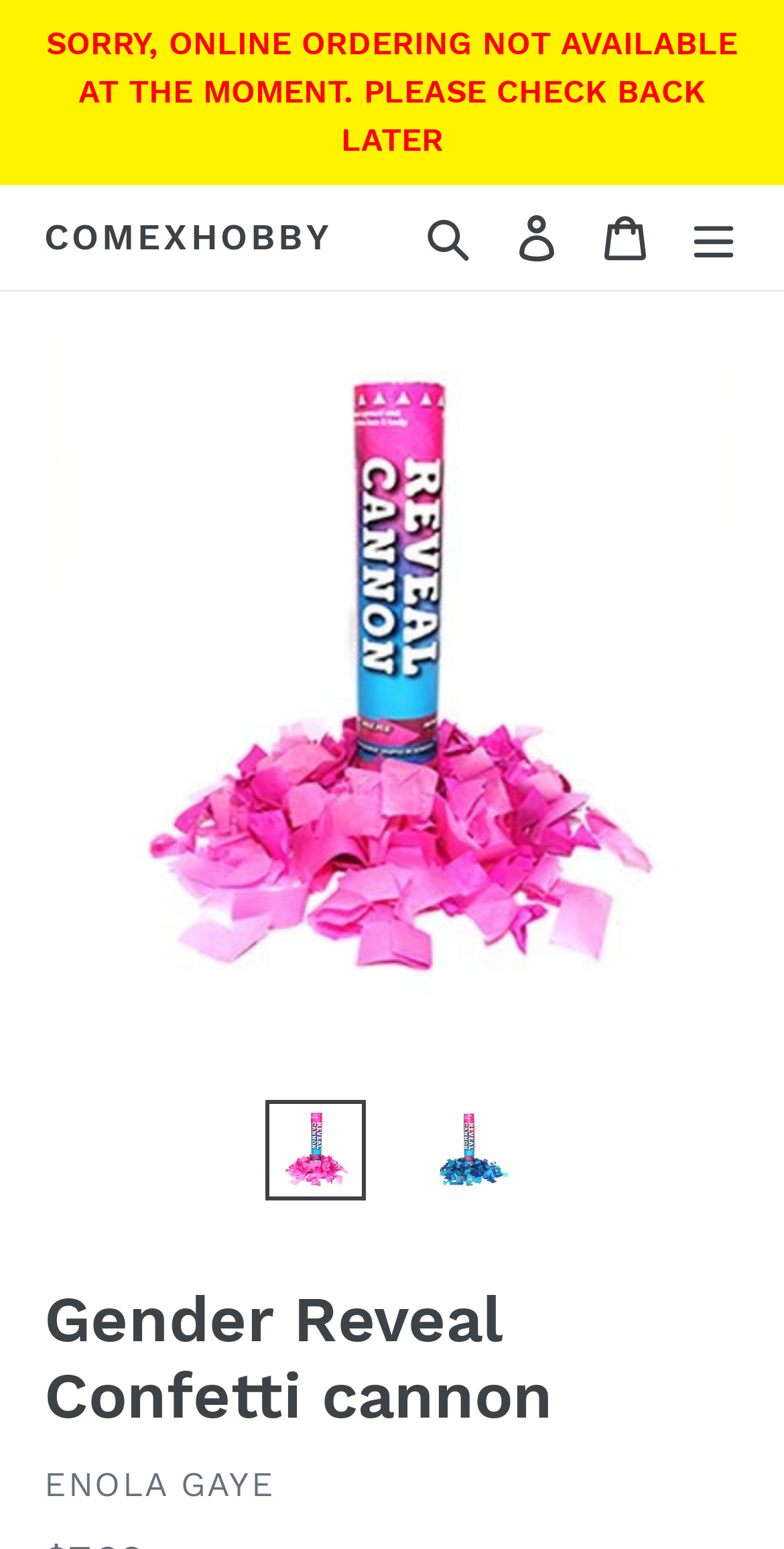Please locate and generate the primary heading on this webpage.

Gender Reveal Confetti cannon